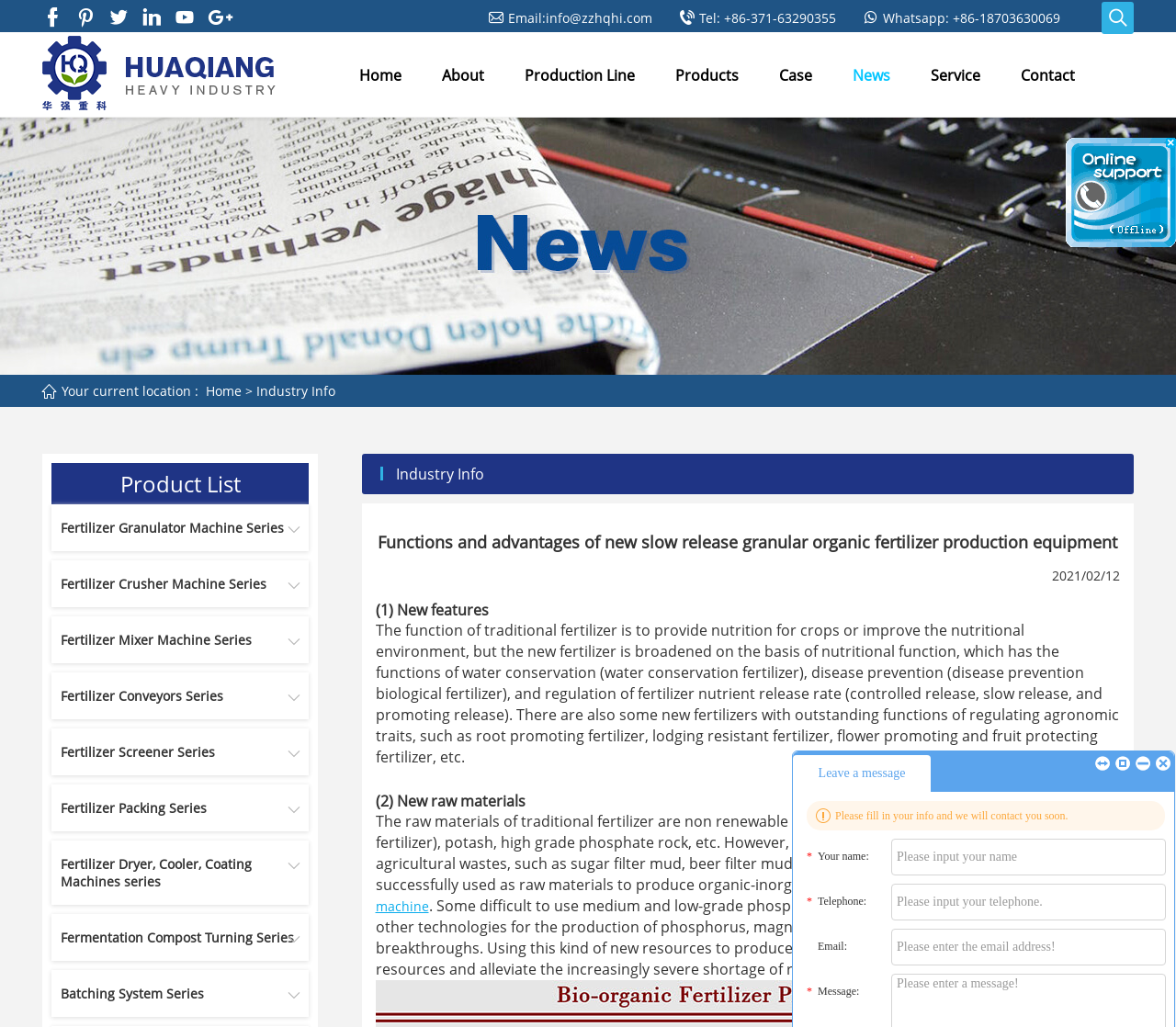Please identify the bounding box coordinates of the area that needs to be clicked to follow this instruction: "Go to the Home page".

[0.305, 0.033, 0.341, 0.114]